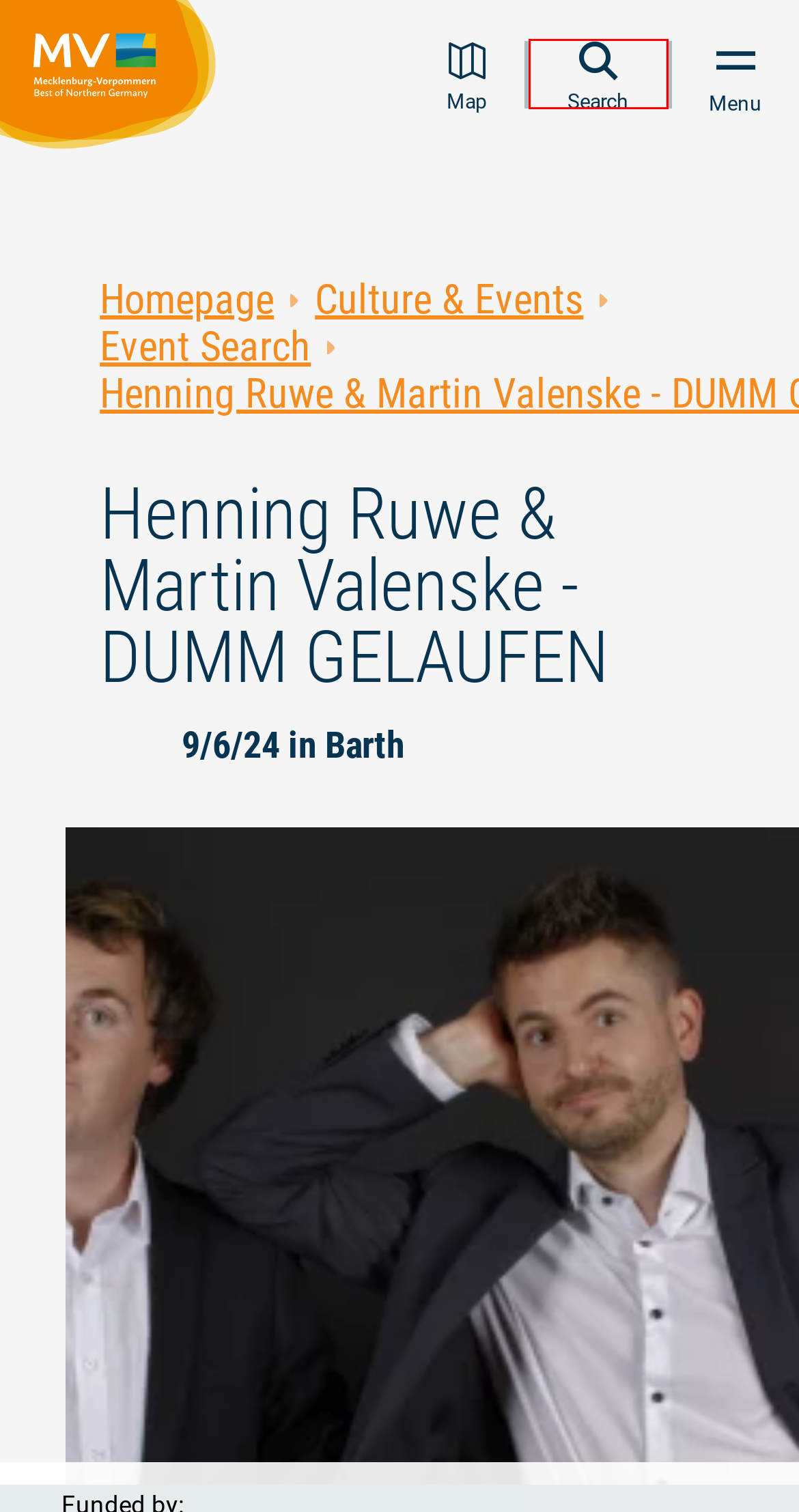Review the screenshot of a webpage which includes a red bounding box around an element. Select the description that best fits the new webpage once the element in the bounding box is clicked. Here are the candidates:
A. Vacation, vacations and travel destinations in Mecklenburg-Vorpommern
B. Events in Mecklenburg-Vorpommern
C. Cultural and Historical Heritage
D. Imprint in Mecklenburg-Vorpommern
E. Guided tours of the herb garden
F. Full text search in Mecklenburg-Vorpommern
G. Die etwas andere Galerie in Barth!
H. Map in Mecklenburg-Vorpommern

F